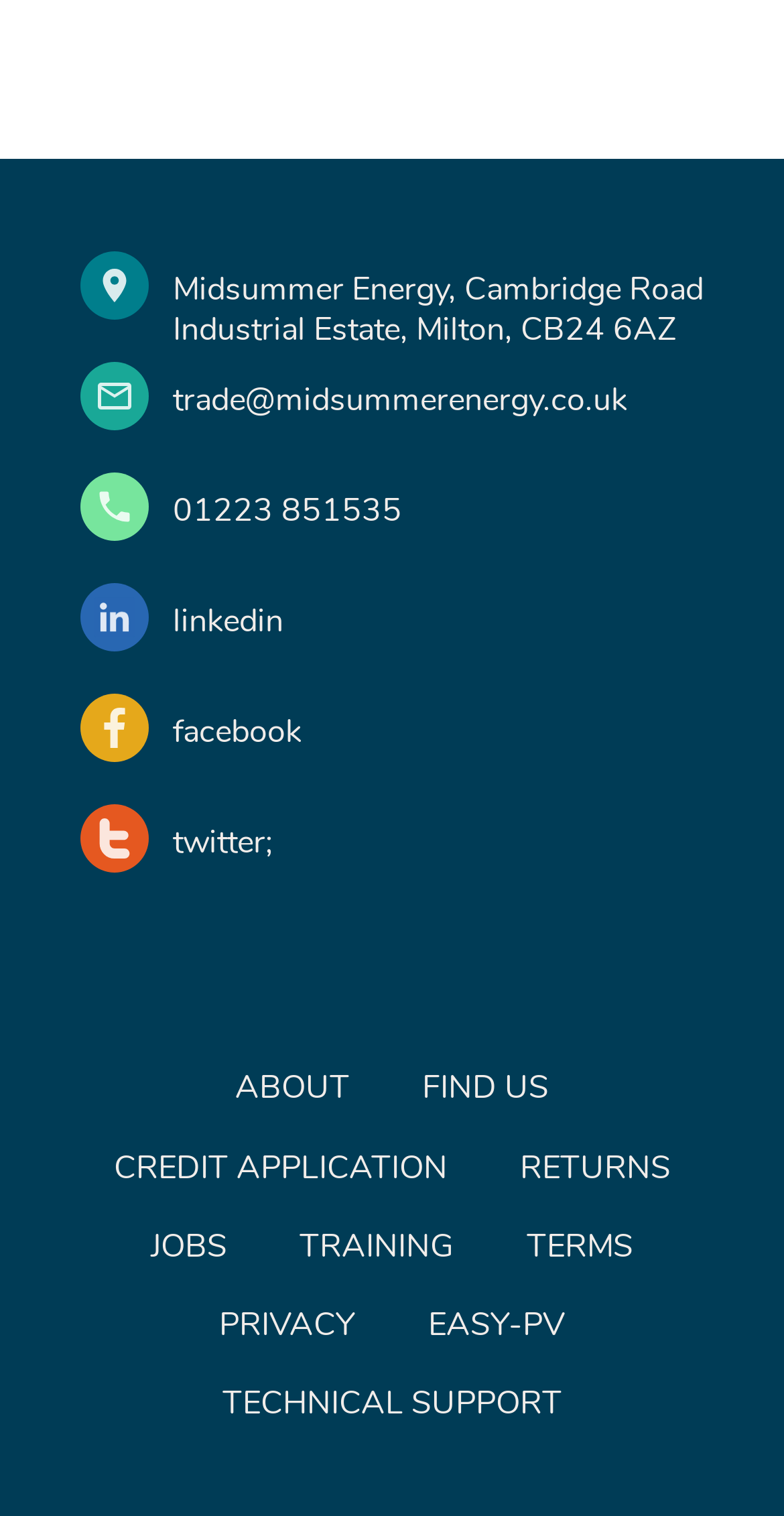Refer to the image and provide a thorough answer to this question:
What is the company name?

The company name can be found in the first link element with the text 'Midsummer Energy, Cambridge Road Industrial Estate, Milton, CB24 6AZ'.